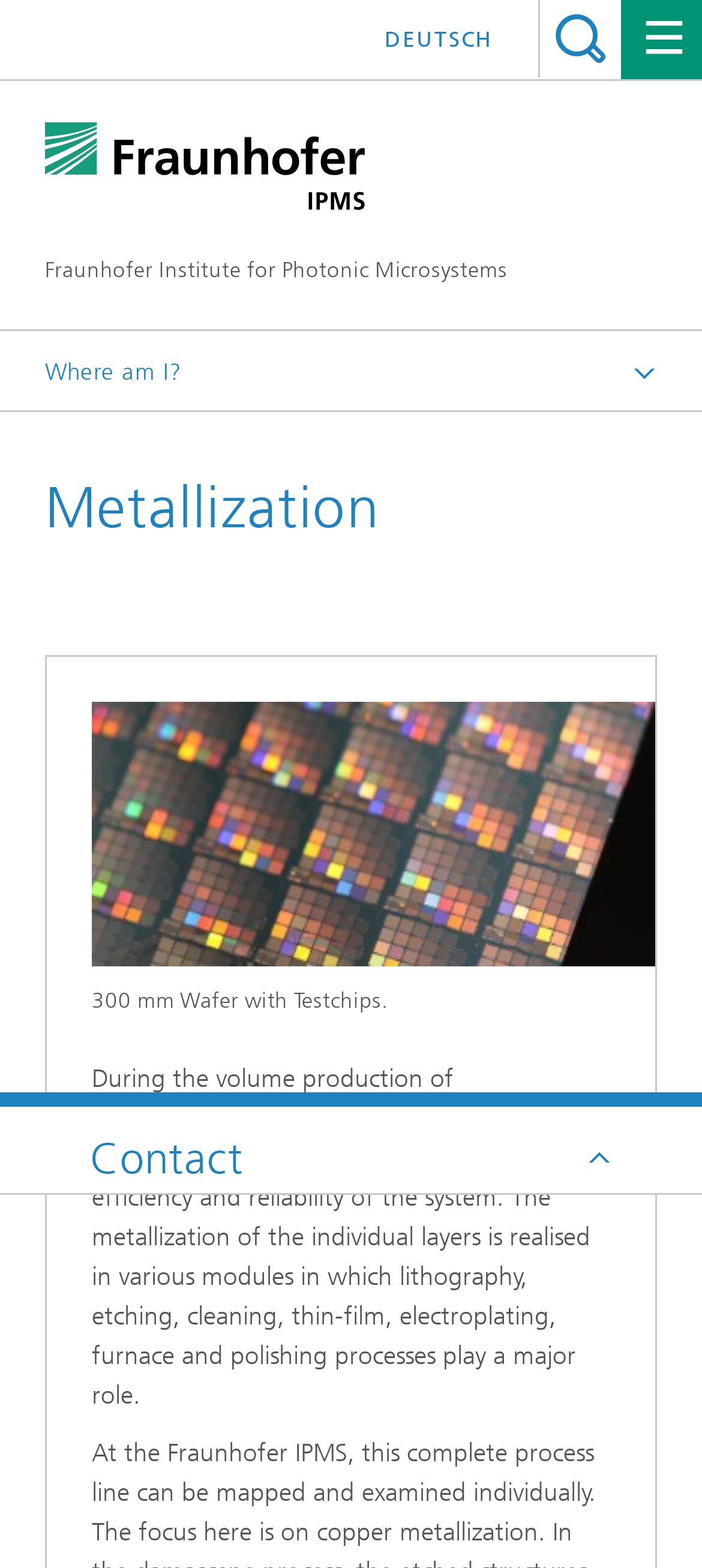What is the purpose of the wiring level in microprocessors?
Identify the answer in the screenshot and reply with a single word or phrase.

Ensure performance, energy efficiency and reliability